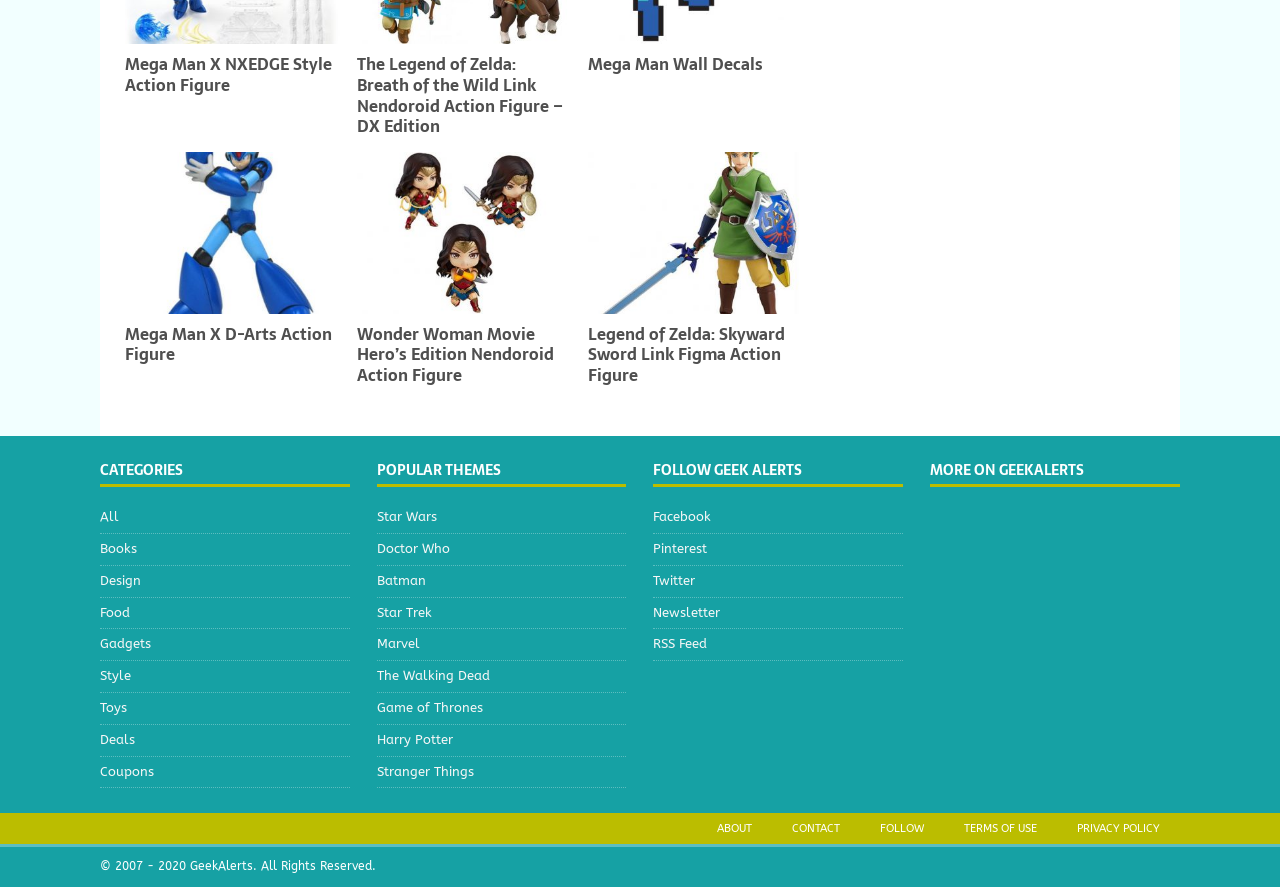Given the element description: "Star Wars", predict the bounding box coordinates of the UI element it refers to, using four float numbers between 0 and 1, i.e., [left, top, right, bottom].

[0.294, 0.572, 0.489, 0.601]